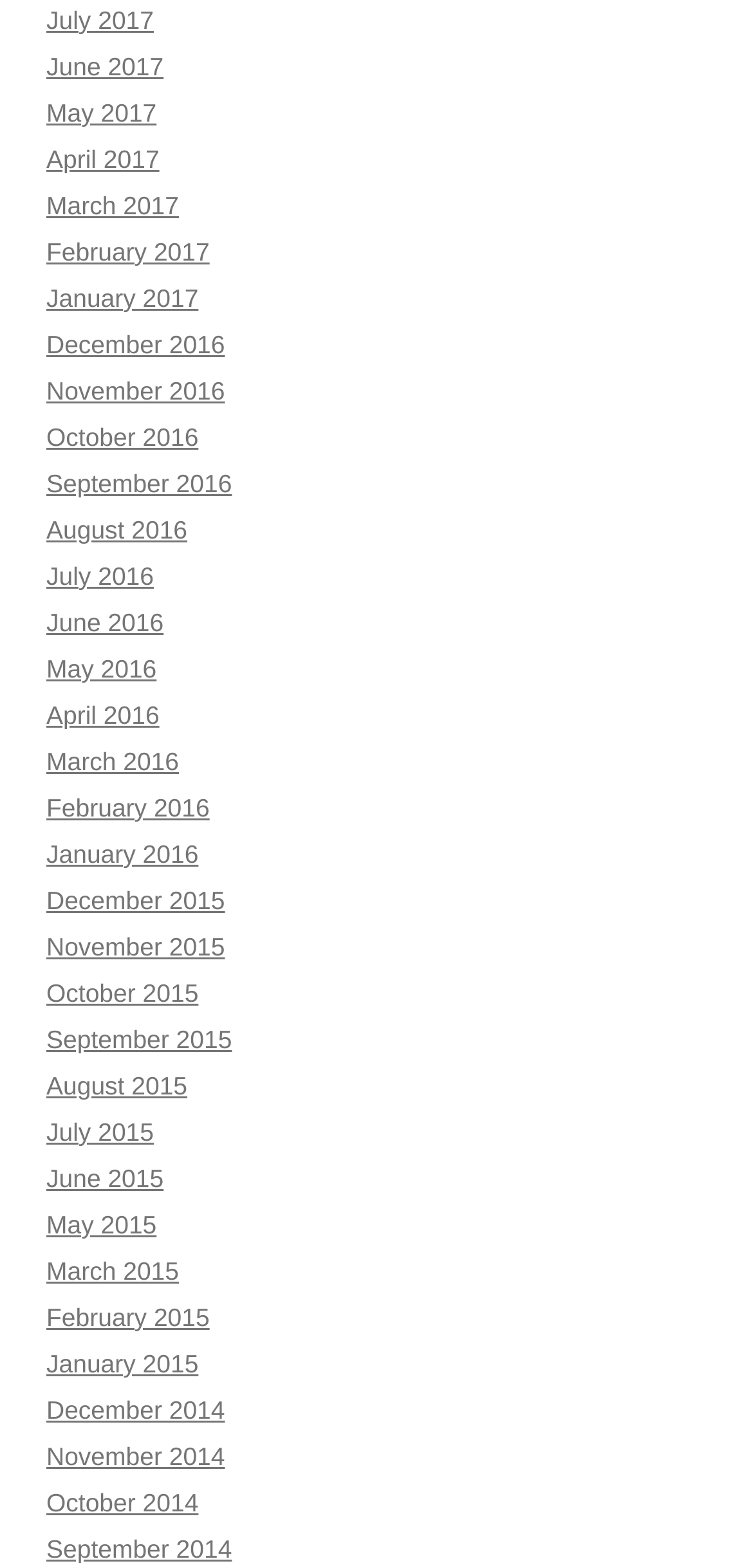Please predict the bounding box coordinates of the element's region where a click is necessary to complete the following instruction: "share on Facebook". The coordinates should be represented by four float numbers between 0 and 1, i.e., [left, top, right, bottom].

None